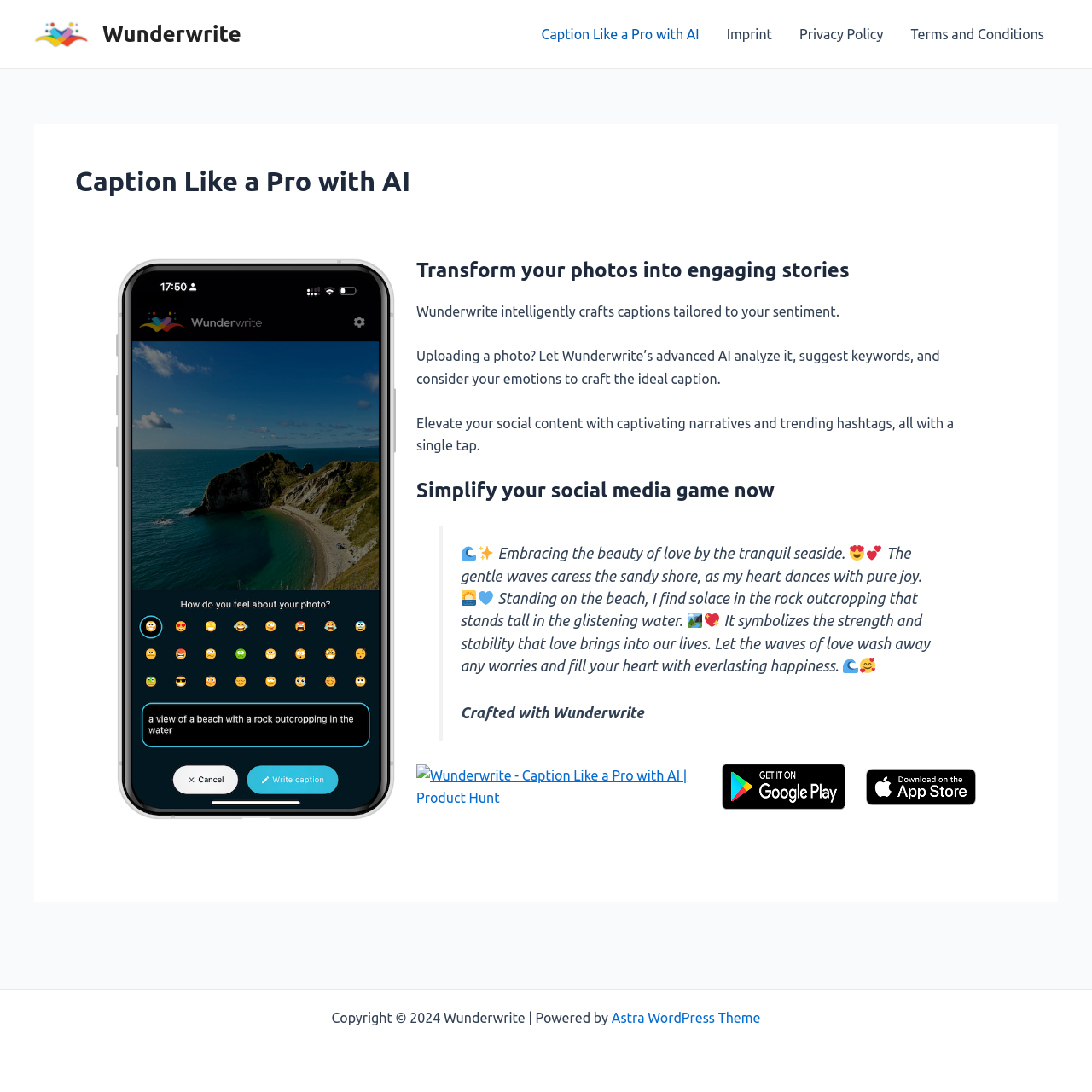Detail the various sections and features of the webpage.

The webpage is titled "Wunderwrite" and features a prominent logo at the top left corner, accompanied by a navigation menu at the top right corner with four links: "Caption Like a Pro with AI", "Imprint", "Privacy Policy", and "Terms and Conditions".

Below the navigation menu, there is a main section that takes up most of the page. It starts with a header that reads "Caption Like a Pro with AI", followed by a figure element that contains an image. The main content area is divided into several sections, each with its own heading and text.

The first section has a heading that reads "Transform your photos into engaging stories" and features a brief description of Wunderwrite's capabilities. The second section has a heading that reads "Simplify your social media game now" and features a blockquote with several images and text that appears to be a sample caption generated by Wunderwrite.

Below the blockquote, there are three figures, each containing a link and an image. The first link reads "Wunderwrite - Caption Like a Pro with AI | Product Hunt", and the other two links are empty.

At the bottom of the page, there is a copyright notice that reads "Copyright © 2024 Wunderwrite | Powered by" followed by a link to "Astra WordPress Theme".